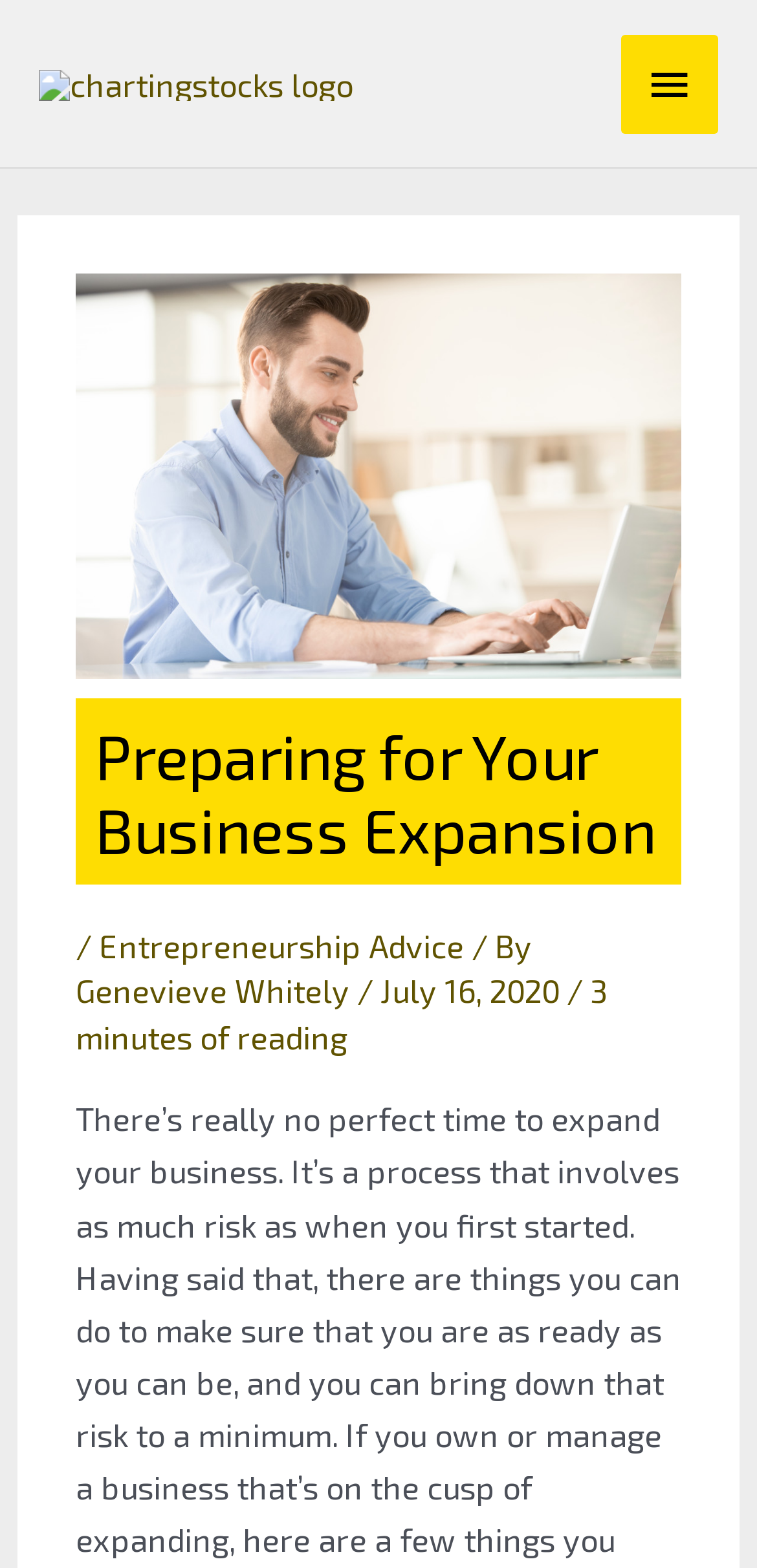Answer the question below using just one word or a short phrase: 
What is the category of the article?

Entrepreneurship Advice